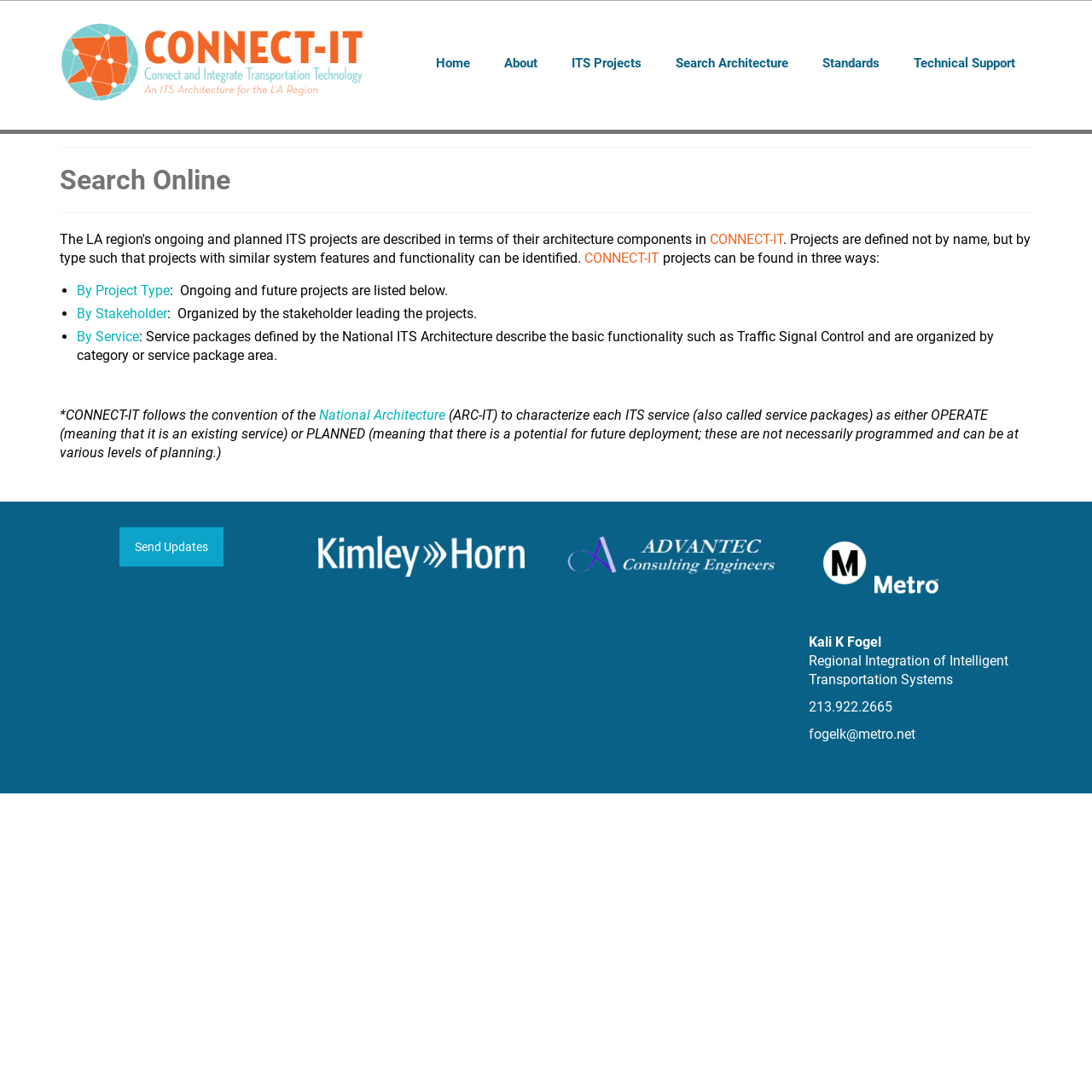Determine the coordinates of the bounding box that should be clicked to complete the instruction: "Search for a keyword". The coordinates should be represented by four float numbers between 0 and 1: [left, top, right, bottom].

None